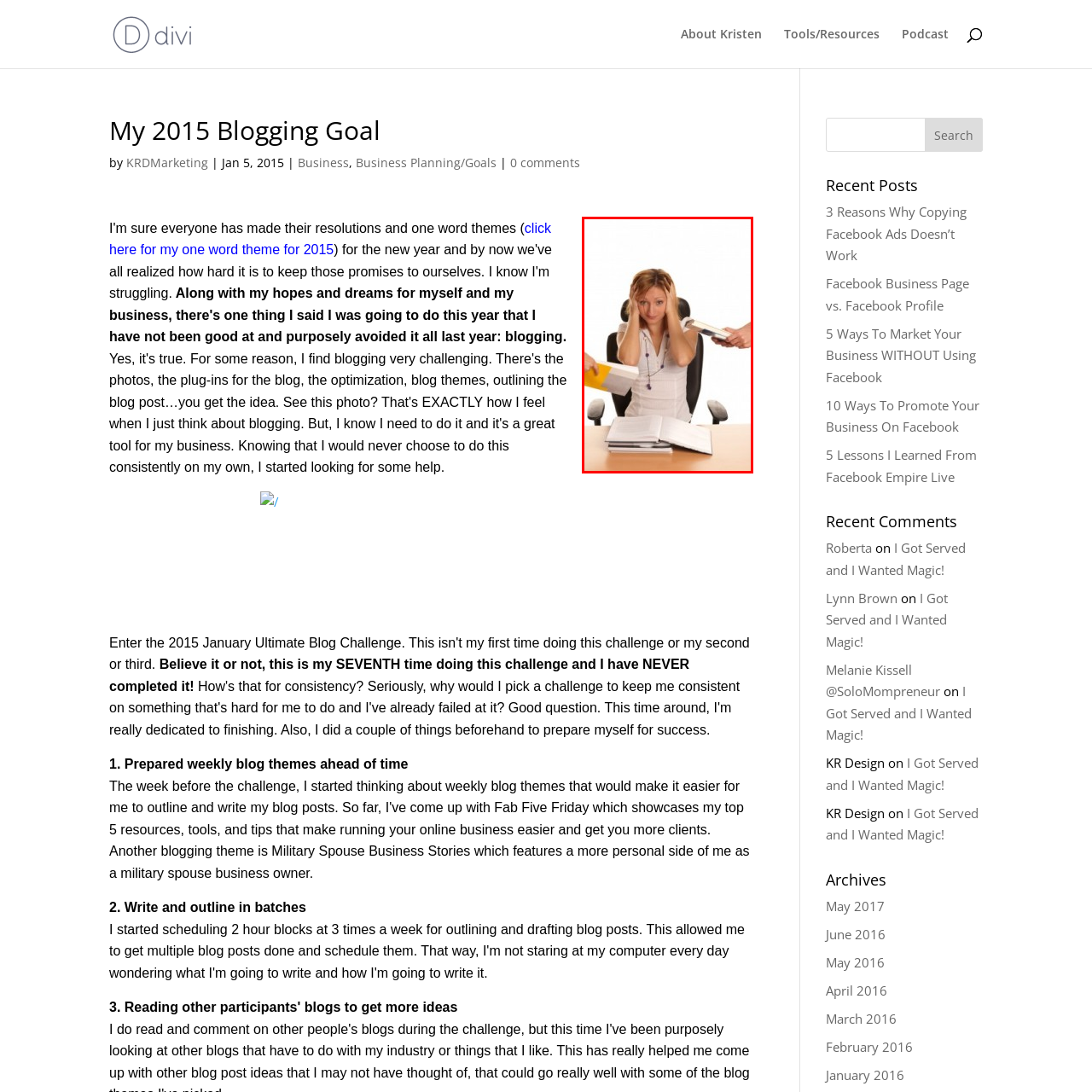Describe in detail the visual content enclosed by the red bounding box.

In this image, a young woman appears distressed as she sits at a desk cluttered with books, visibly overwhelmed by her work or study demands. Her hands are placed on her head in a gesture of frustration, illustrating the stress of managing multiple tasks. The background is neutral, allowing the focus to remain on her expression and body language. Various hands from off-screen reach in, offering more books, symbolizing the pressure and expectations placed upon her. This scene effectively captures the challenges many face in balancing academic or professional responsibilities, reflecting a relatable moment of anxiety in a busy work environment.